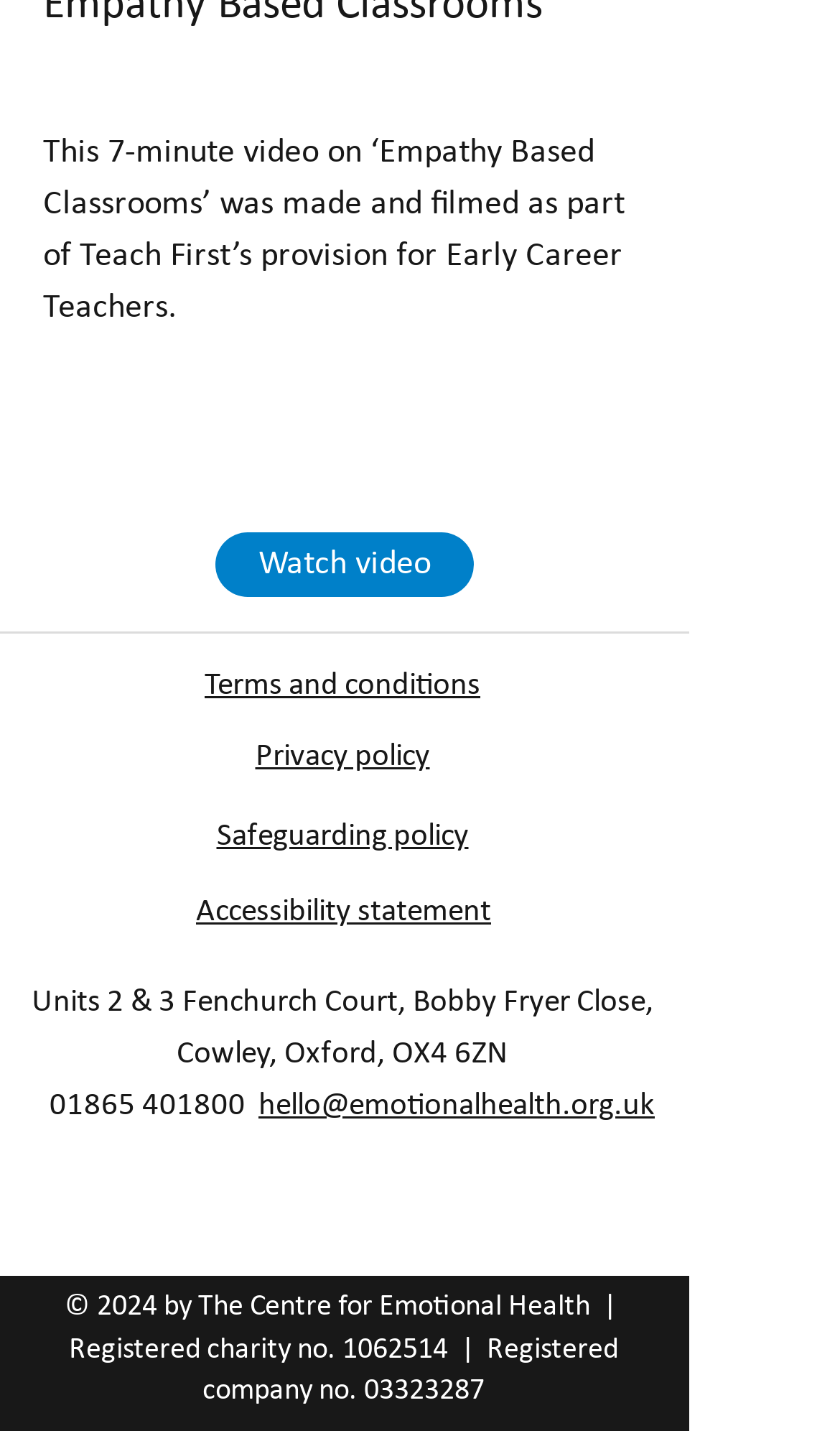What is the topic of the 7-minute video?
Provide a fully detailed and comprehensive answer to the question.

The topic of the 7-minute video is mentioned in the StaticText element with ID 681, which says 'This 7-minute video on ‘Empathy Based Classrooms’ was made and filmed as part of Teach First’s provision for Early Career Teachers.'